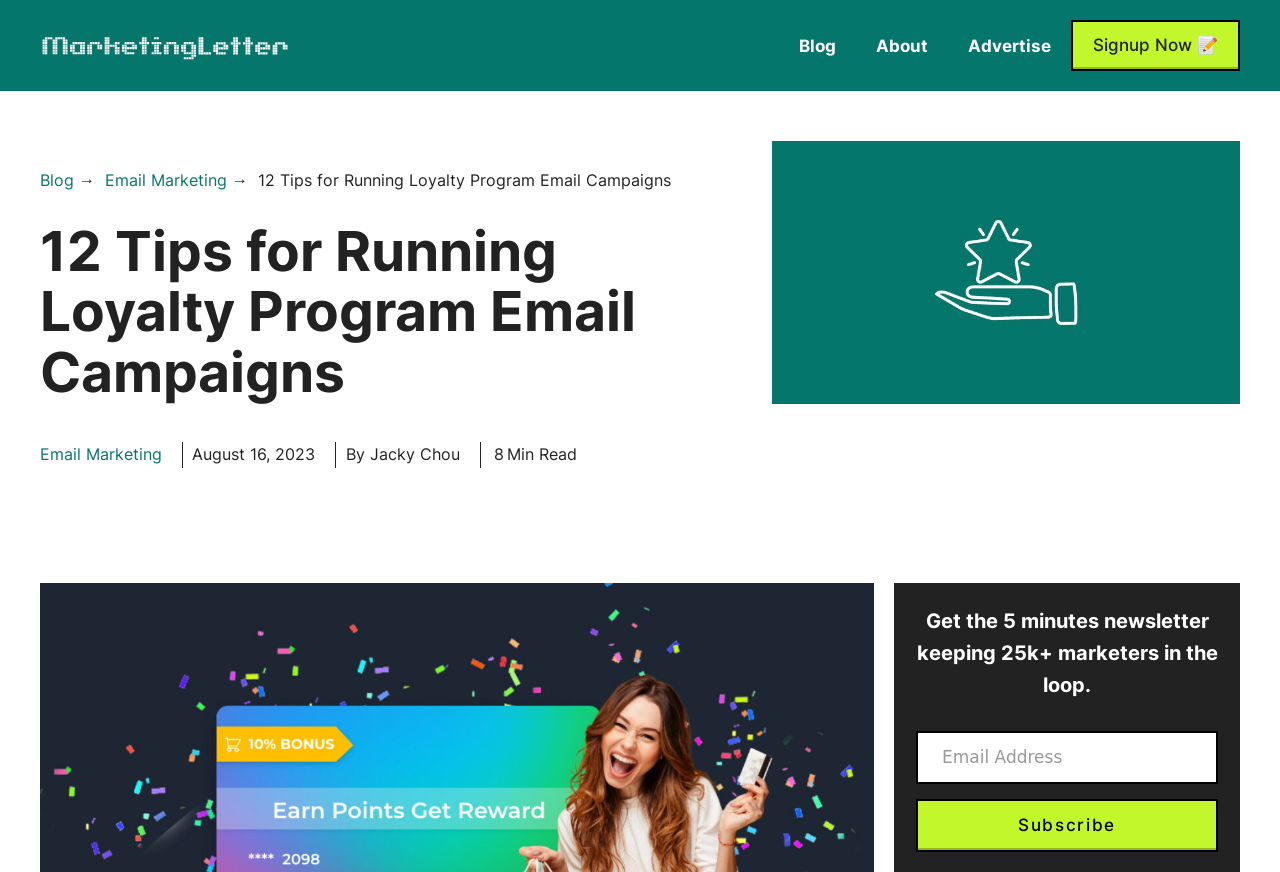What is the category of the blog post?
Answer the question with just one word or phrase using the image.

Email Marketing